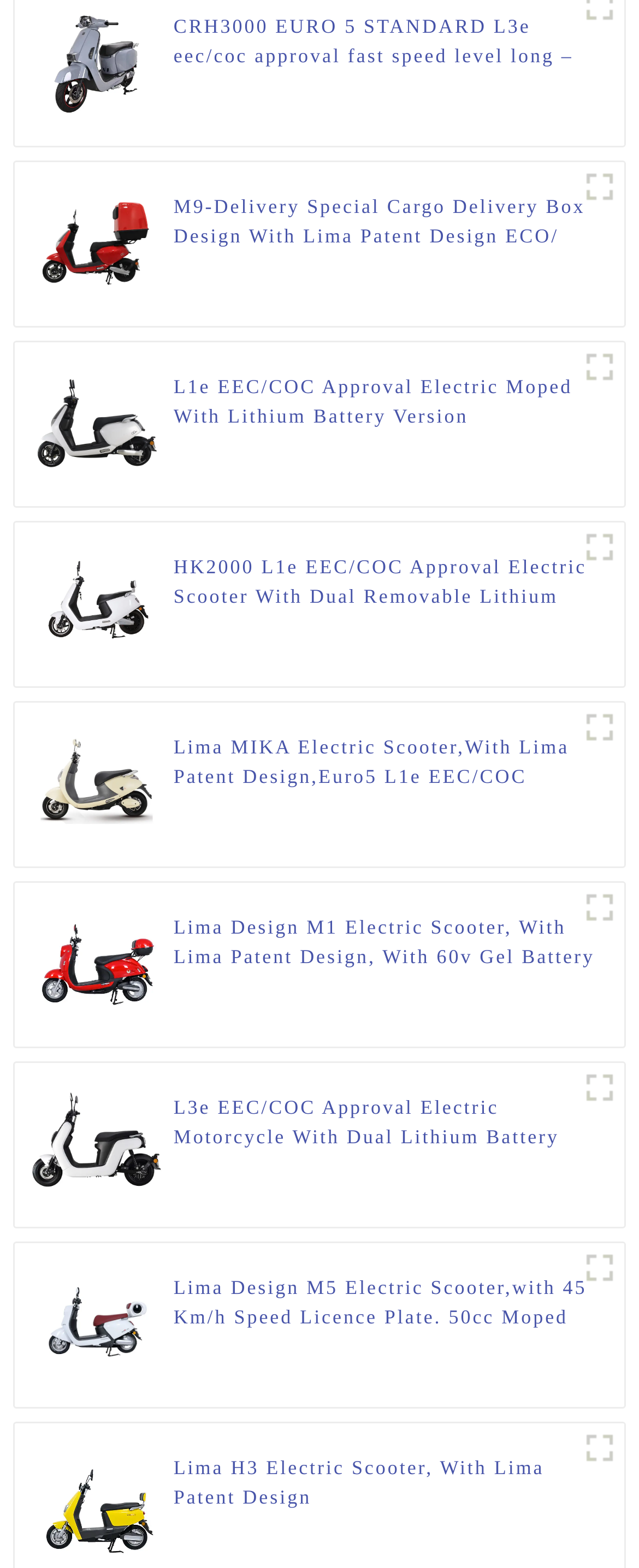Please identify the bounding box coordinates of the element's region that should be clicked to execute the following instruction: "View M9-Delivery Special Cargo Delivery Box Design With Lima Patent Design ECO/ FAST Speed Level". The bounding box coordinates must be four float numbers between 0 and 1, i.e., [left, top, right, bottom].

[0.272, 0.122, 0.952, 0.159]